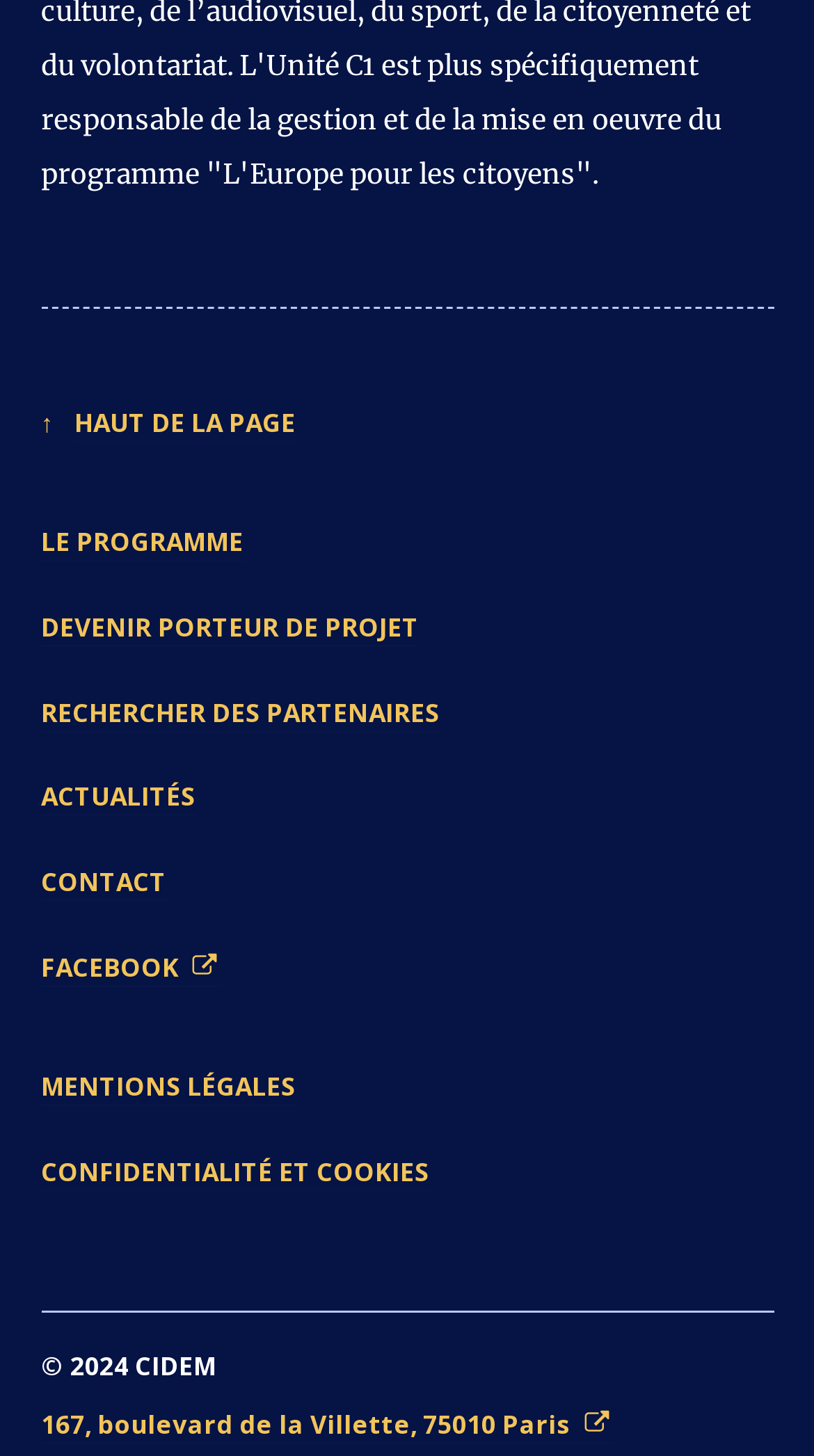Could you find the bounding box coordinates of the clickable area to complete this instruction: "Toggle the Off Canvas Content"?

None